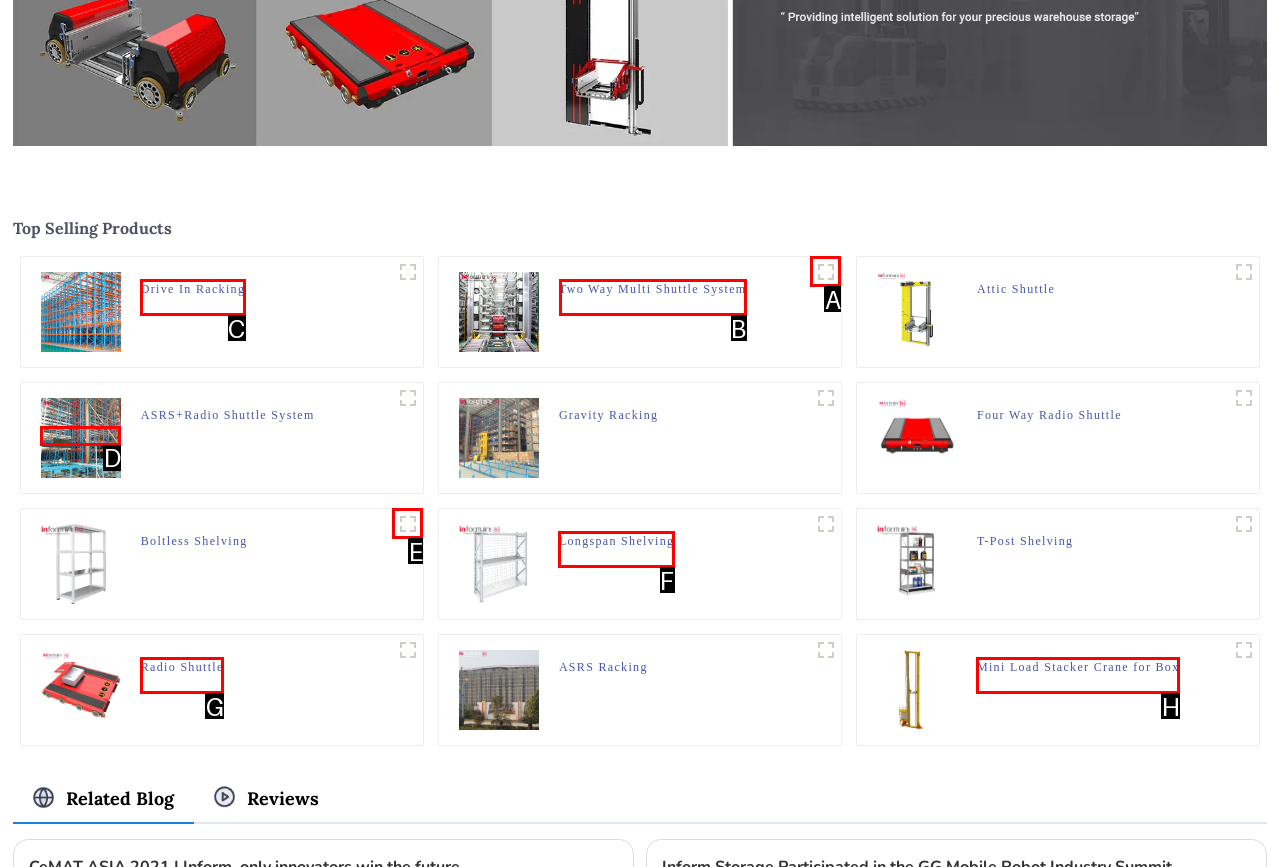Determine the right option to click to perform this task: View Two Way Multi Shuttle System
Answer with the correct letter from the given choices directly.

B